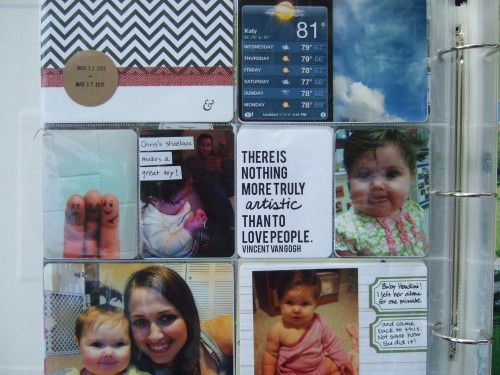Answer in one word or a short phrase: 
Who is quoted in one of the photographs?

Vincent Van Gogh